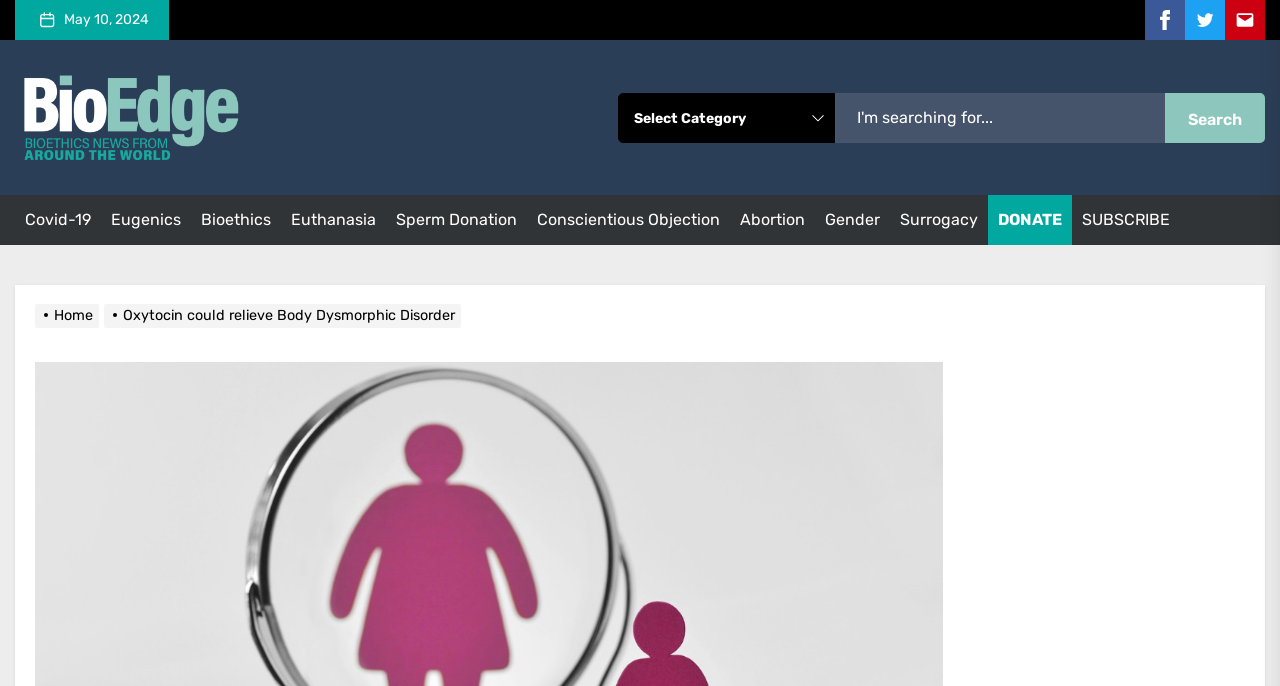Determine the bounding box of the UI element mentioned here: "conscientious objection". The coordinates must be in the format [left, top, right, bottom] with values ranging from 0 to 1.

[0.42, 0.306, 0.562, 0.335]